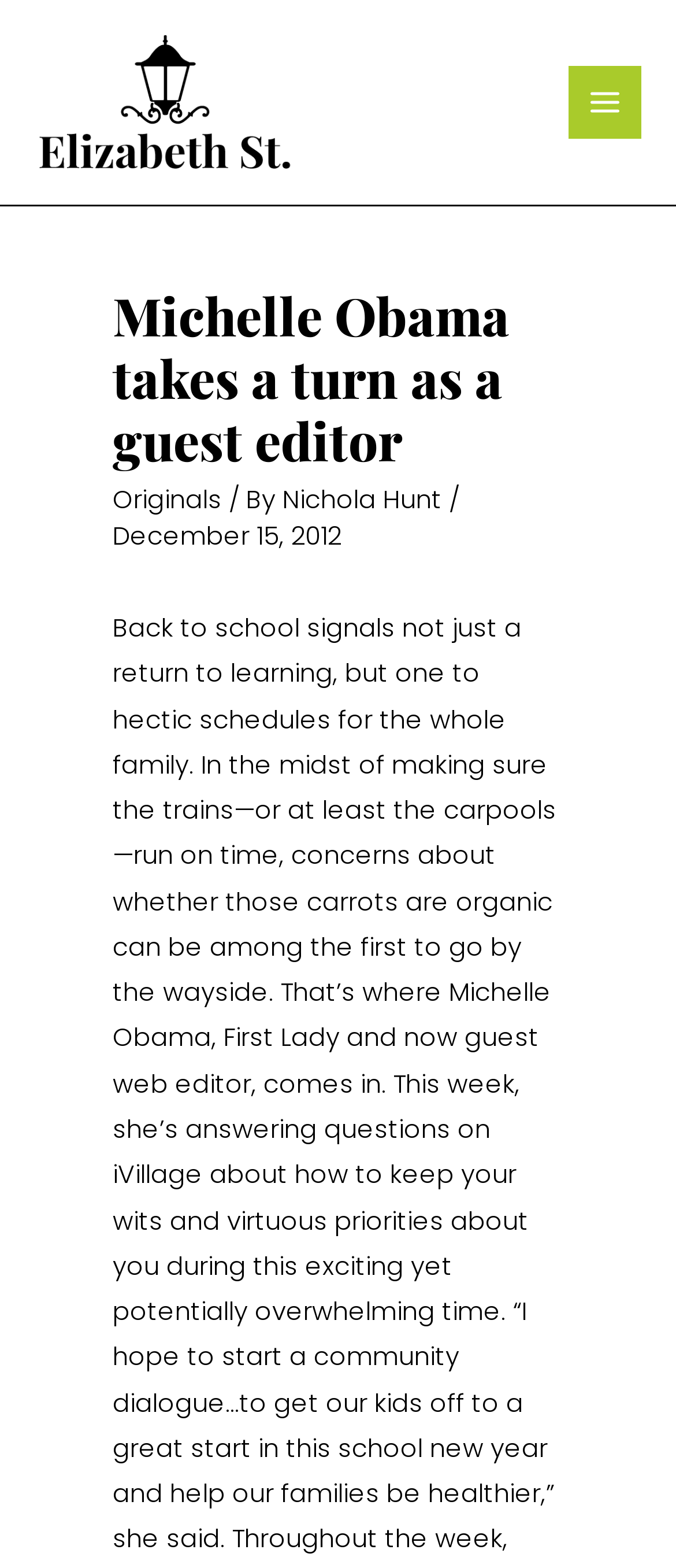Please answer the following question using a single word or phrase: 
What is Michelle Obama's role in this article?

Guest editor